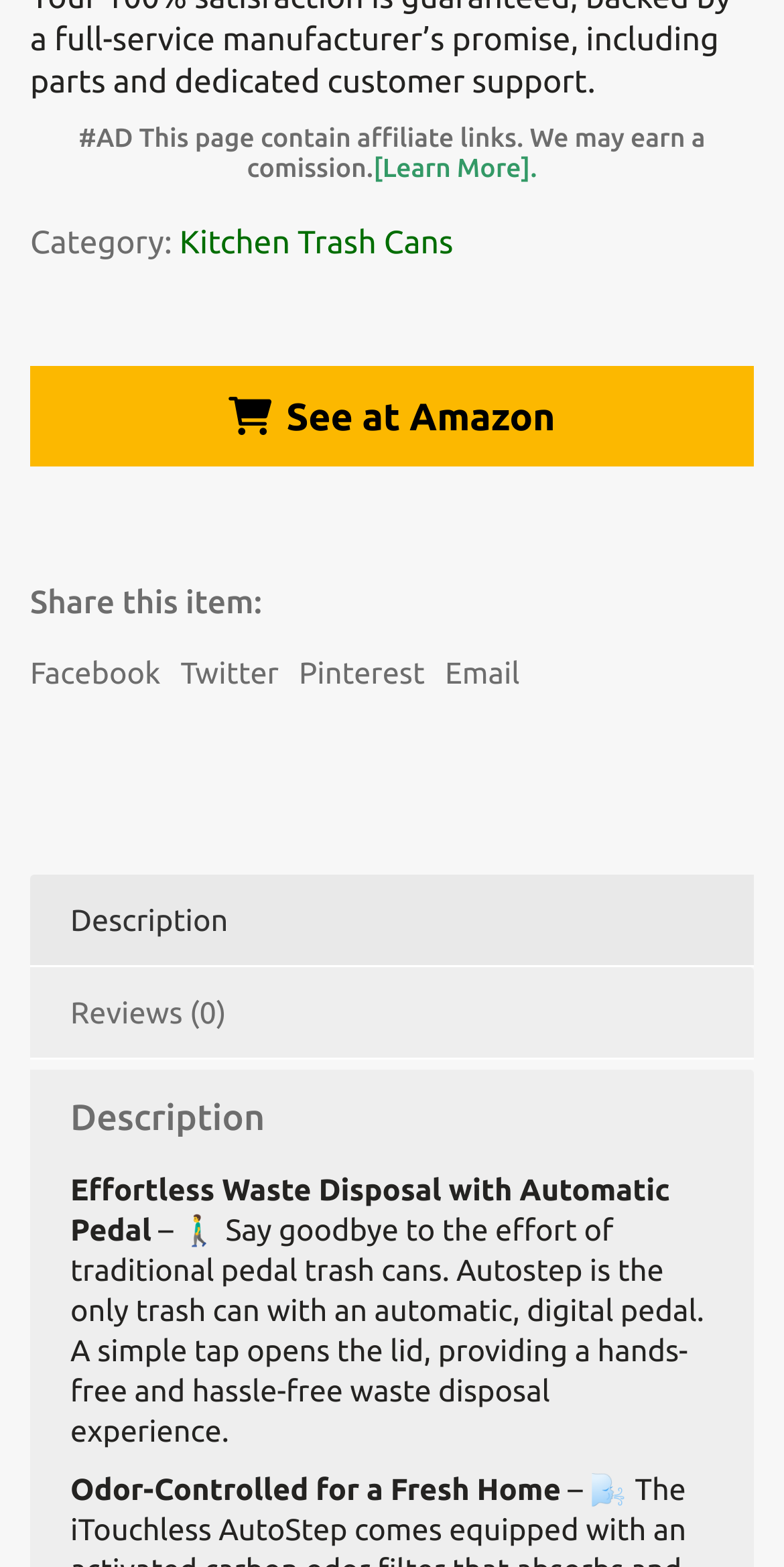Show the bounding box coordinates for the HTML element described as: "[Learn More].".

[0.476, 0.098, 0.685, 0.117]